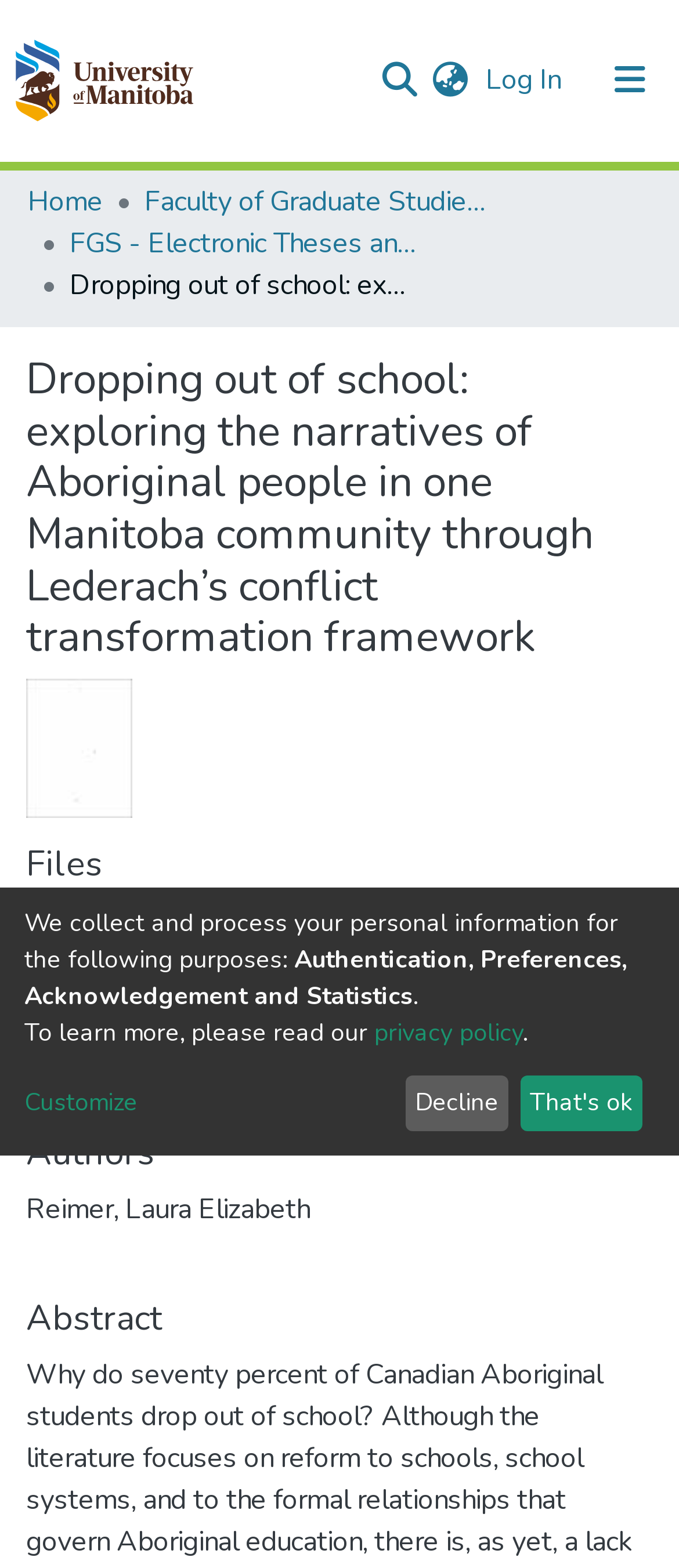What is the name of the repository logo?
Respond with a short answer, either a single word or a phrase, based on the image.

Repository logo